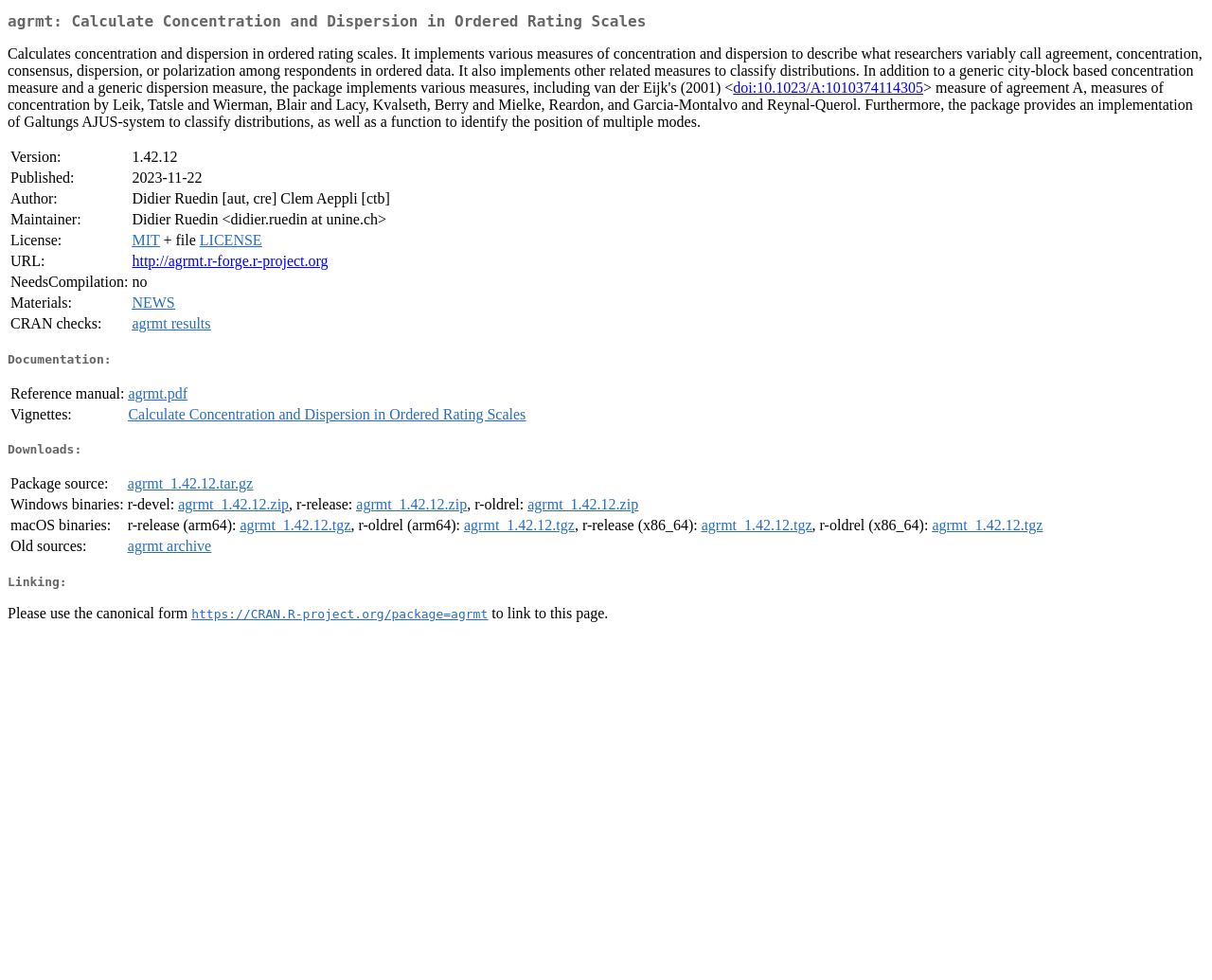What is the license of the agrmt package?
Look at the image and respond to the question as thoroughly as possible.

I found the license of the agrmt package by looking at the table with the heading 'Package' and finding the cell that says 'License:' and its corresponding value is 'MIT + file LICENSE'.